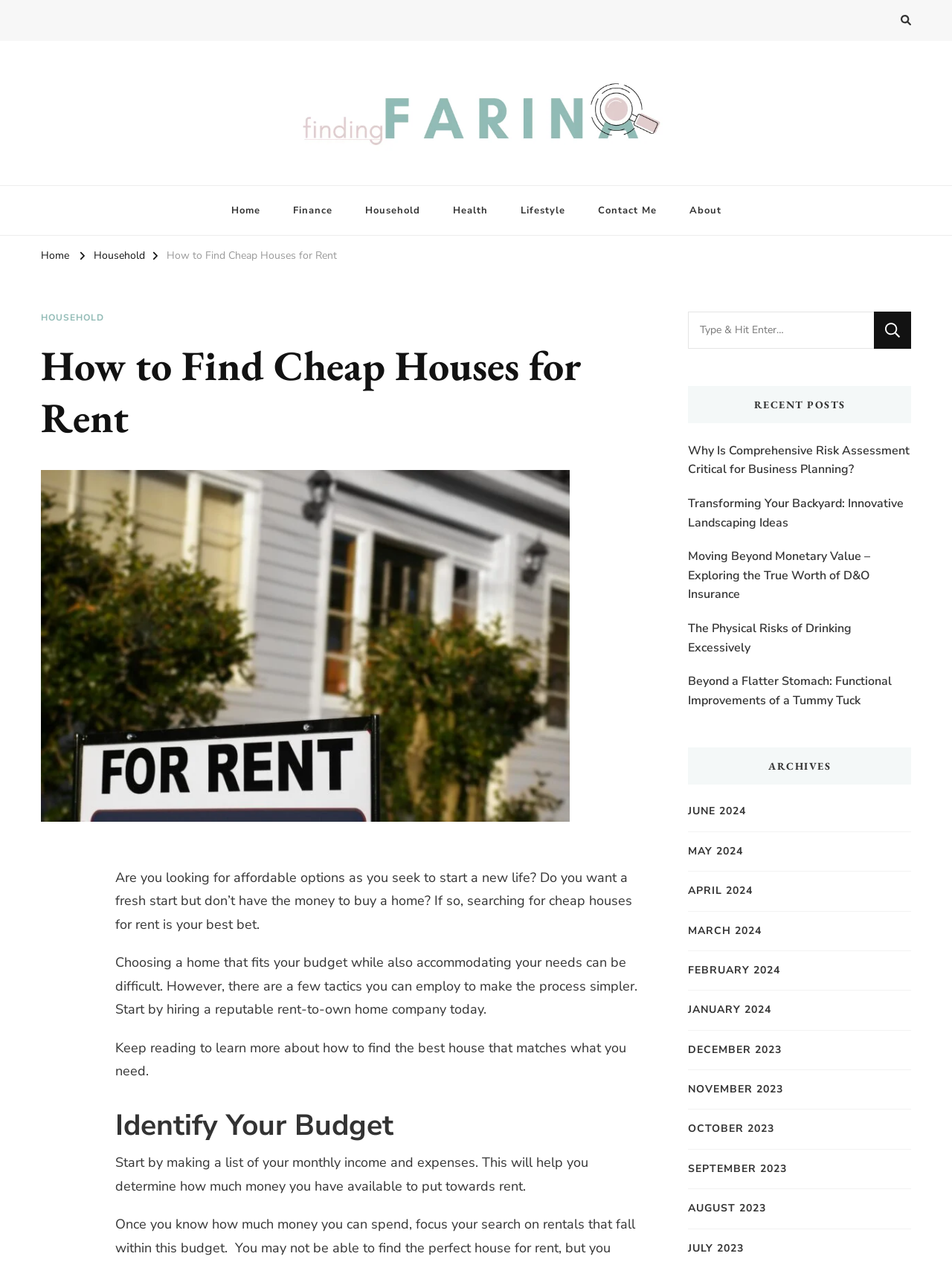Using the element description parent_node: Looking for Something? value="Search", predict the bounding box coordinates for the UI element. Provide the coordinates in (top-left x, top-left y, bottom-right x, bottom-right y) format with values ranging from 0 to 1.

[0.918, 0.247, 0.957, 0.276]